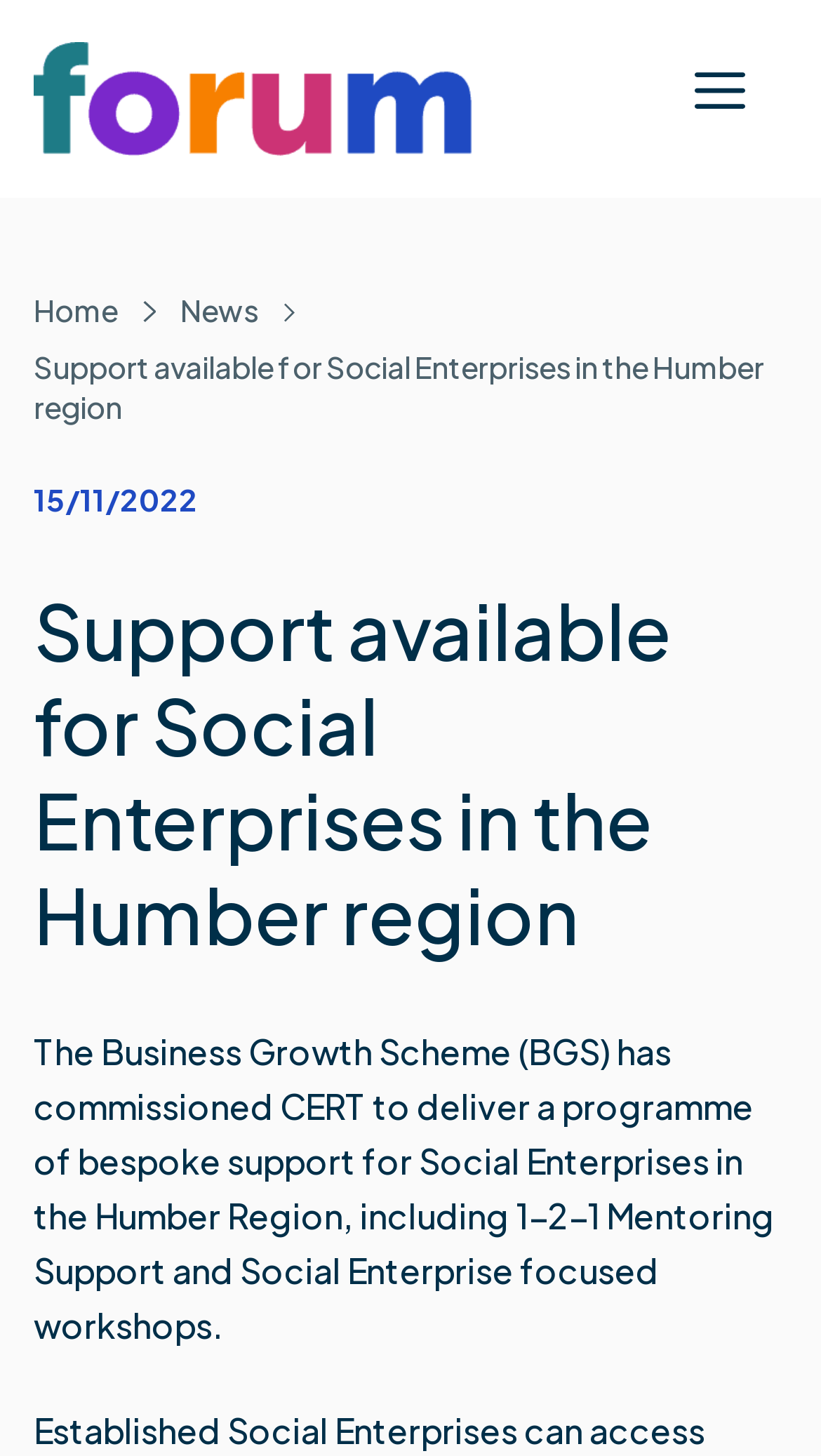What is the purpose of the Business Growth Scheme?
Please give a detailed and thorough answer to the question, covering all relevant points.

According to the static text, the Business Growth Scheme (BGS) has commissioned CERT to deliver a programme of bespoke support for Social Enterprises in the Humber Region, which implies that the purpose of the scheme is to provide this support.